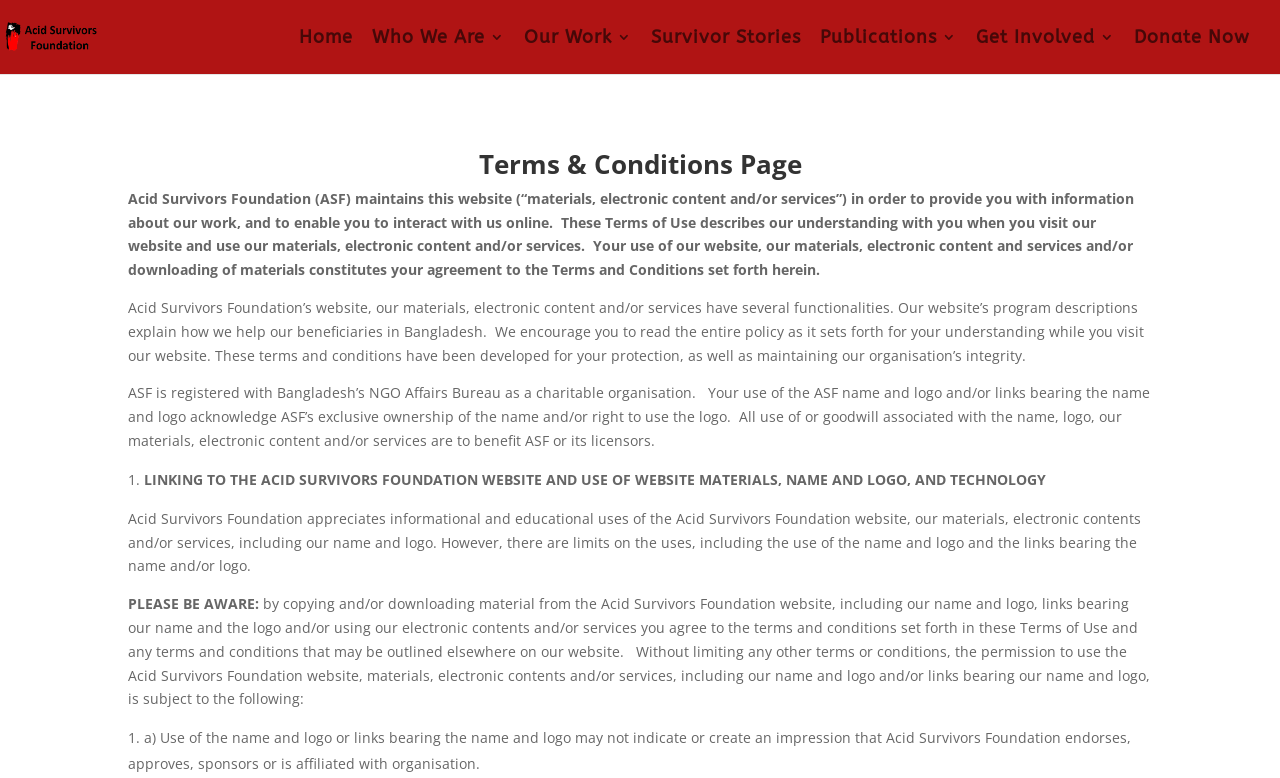Locate the bounding box coordinates of the element's region that should be clicked to carry out the following instruction: "Click on the 'Who We Are' link". The coordinates need to be four float numbers between 0 and 1, i.e., [left, top, right, bottom].

[0.291, 0.039, 0.395, 0.082]